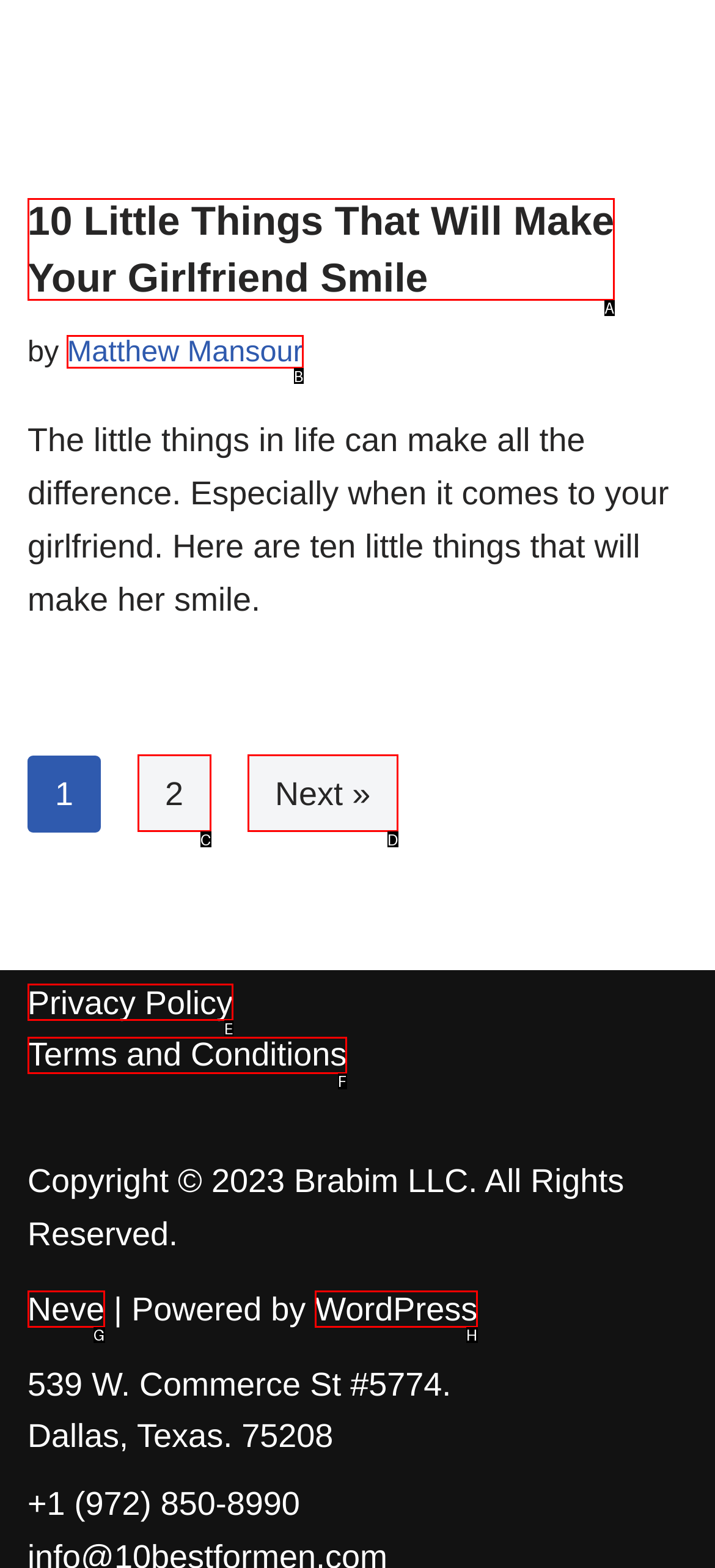To achieve the task: Read the author's name, indicate the letter of the correct choice from the provided options.

B